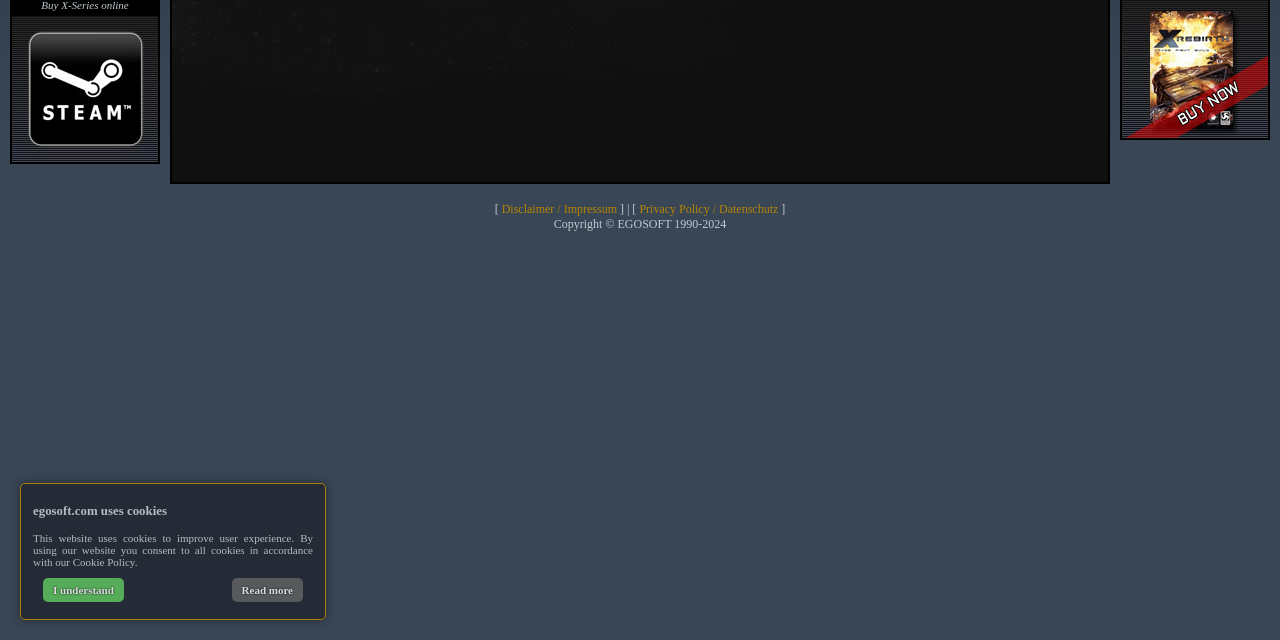Identify the bounding box for the UI element described as: "Read more". Ensure the coordinates are four float numbers between 0 and 1, formatted as [left, top, right, bottom].

[0.181, 0.903, 0.237, 0.941]